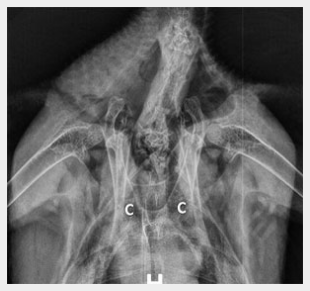What is the purpose of X-rays like this?
Using the image, respond with a single word or phrase.

Diagnosing injuries or conditions